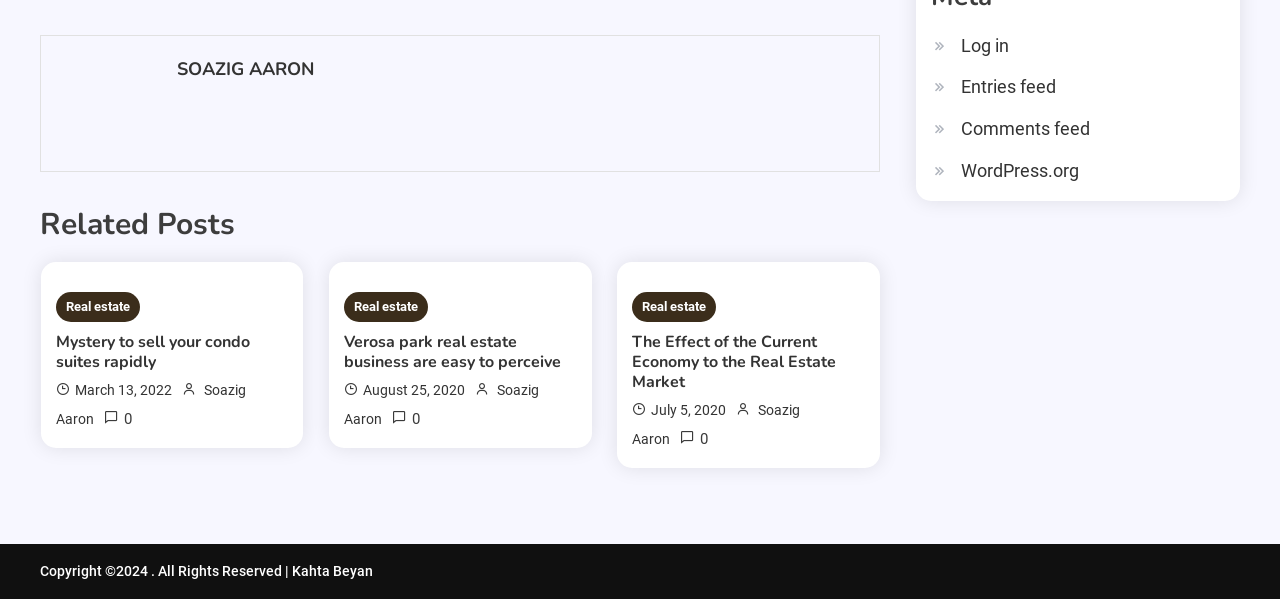Highlight the bounding box of the UI element that corresponds to this description: "WordPress.org".

[0.727, 0.26, 0.843, 0.311]